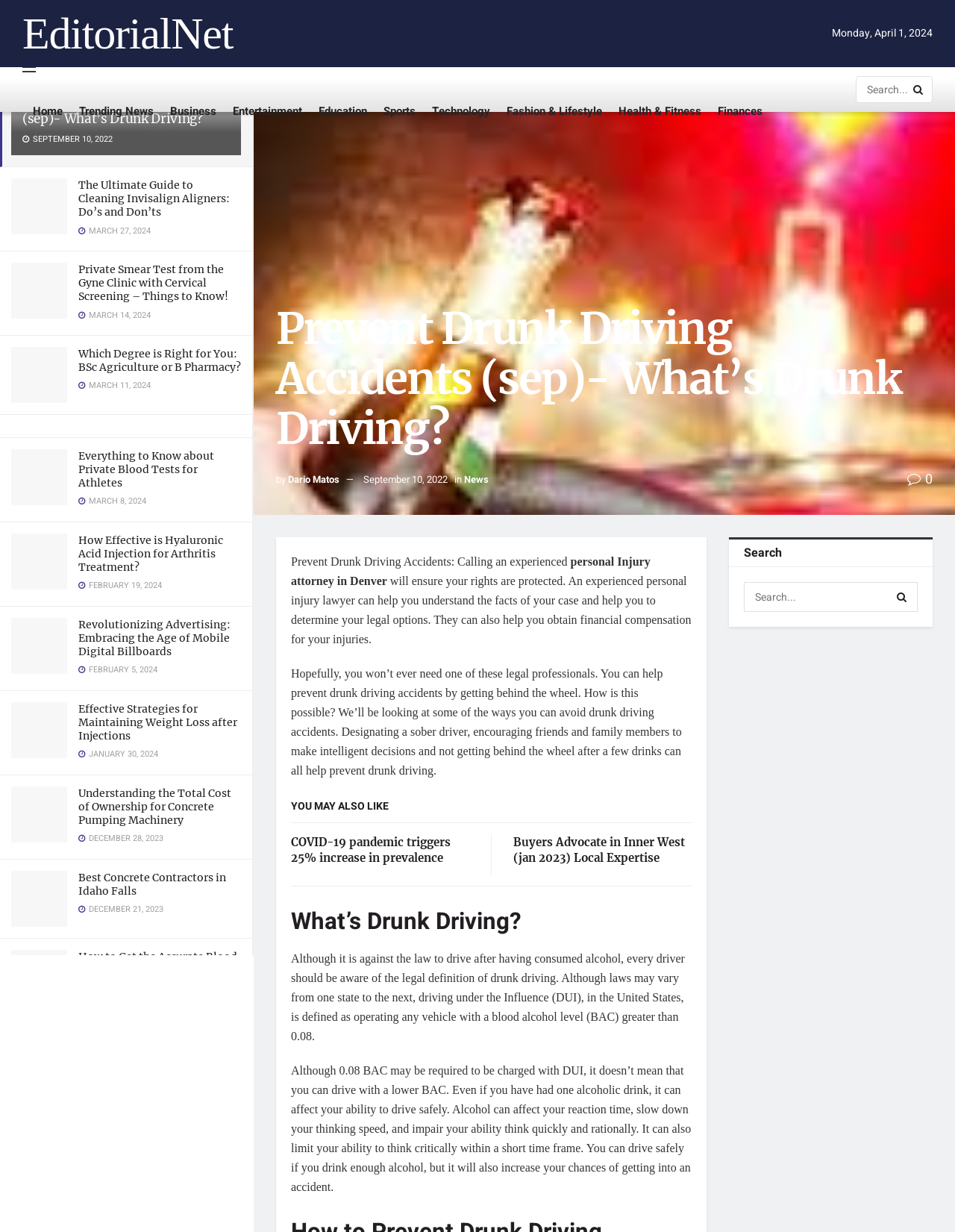Extract the main title from the webpage and generate its text.

Prevent Drunk Driving Accidents (sep)- What’s Drunk Driving?